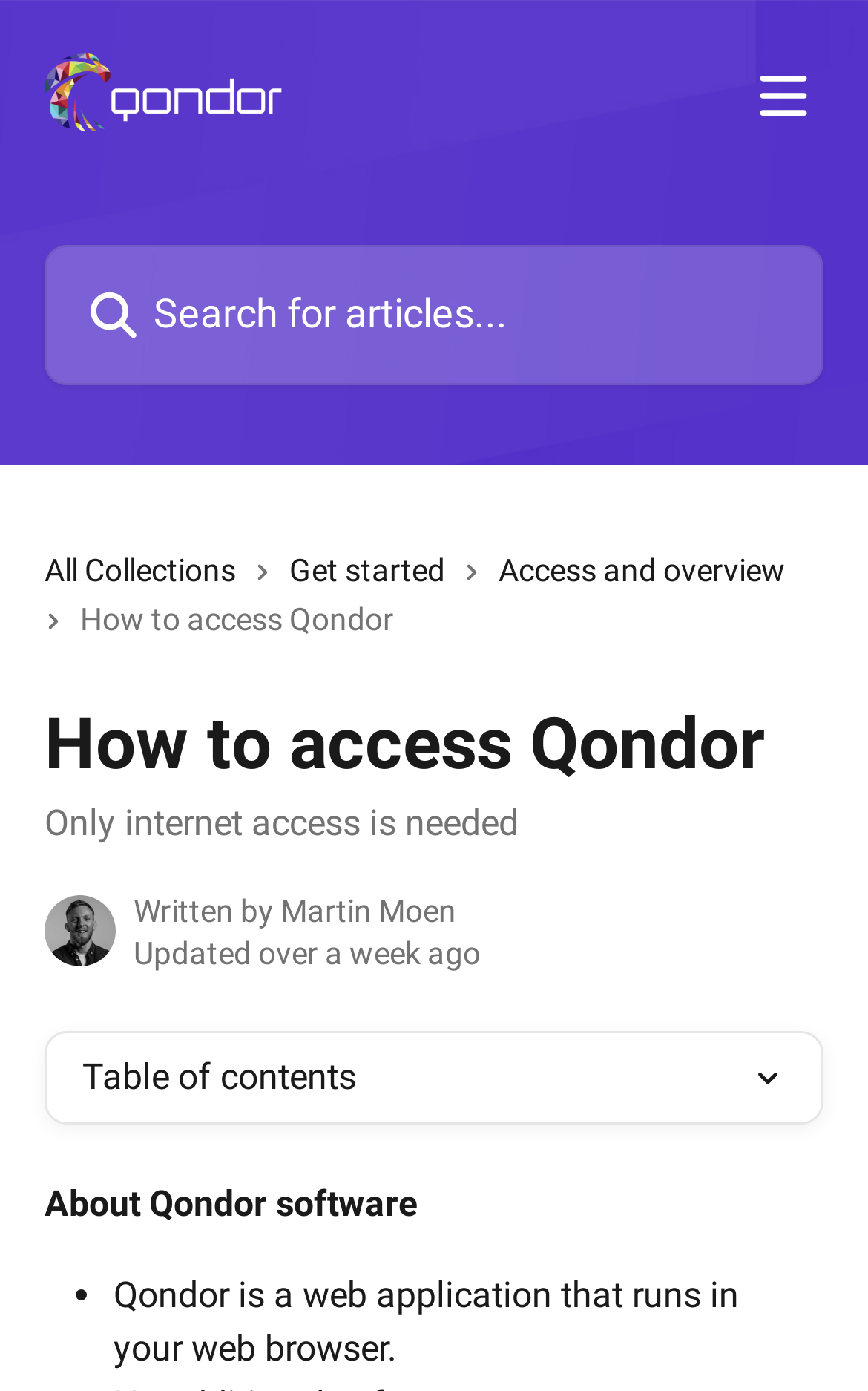From the image, can you give a detailed response to the question below:
What is the purpose of the search box?

The search box is located at the top of the webpage, and it has a placeholder text 'Search for articles...'. This suggests that the purpose of the search box is to search for articles within the help center.